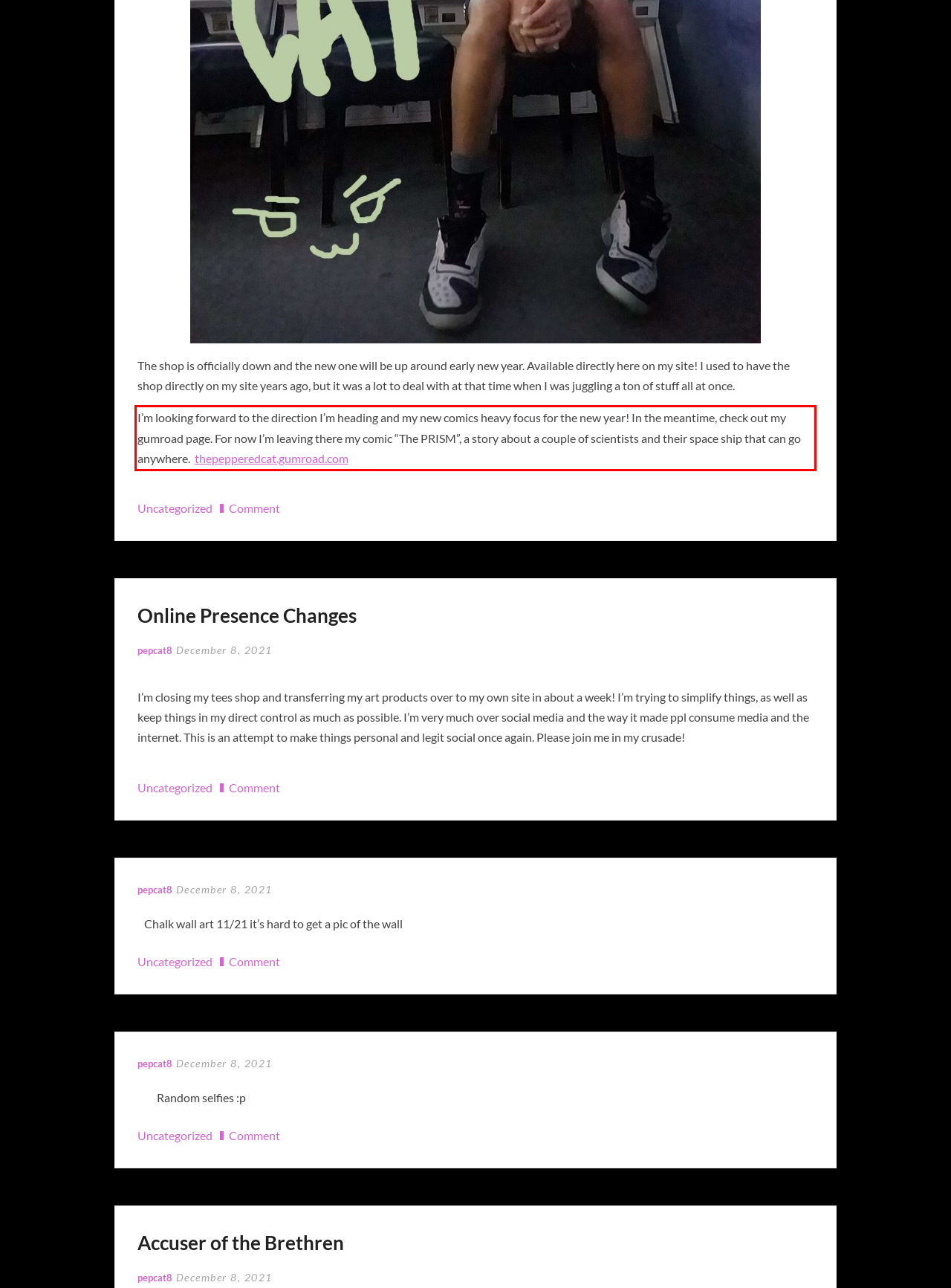Perform OCR on the text inside the red-bordered box in the provided screenshot and output the content.

I’m looking forward to the direction I’m heading and my new comics heavy focus for the new year! In the meantime, check out my gumroad page. For now I’m leaving there my comic “The PRISM”, a story about a couple of scientists and their space ship that can go anywhere. thepepperedcat.gumroad.com